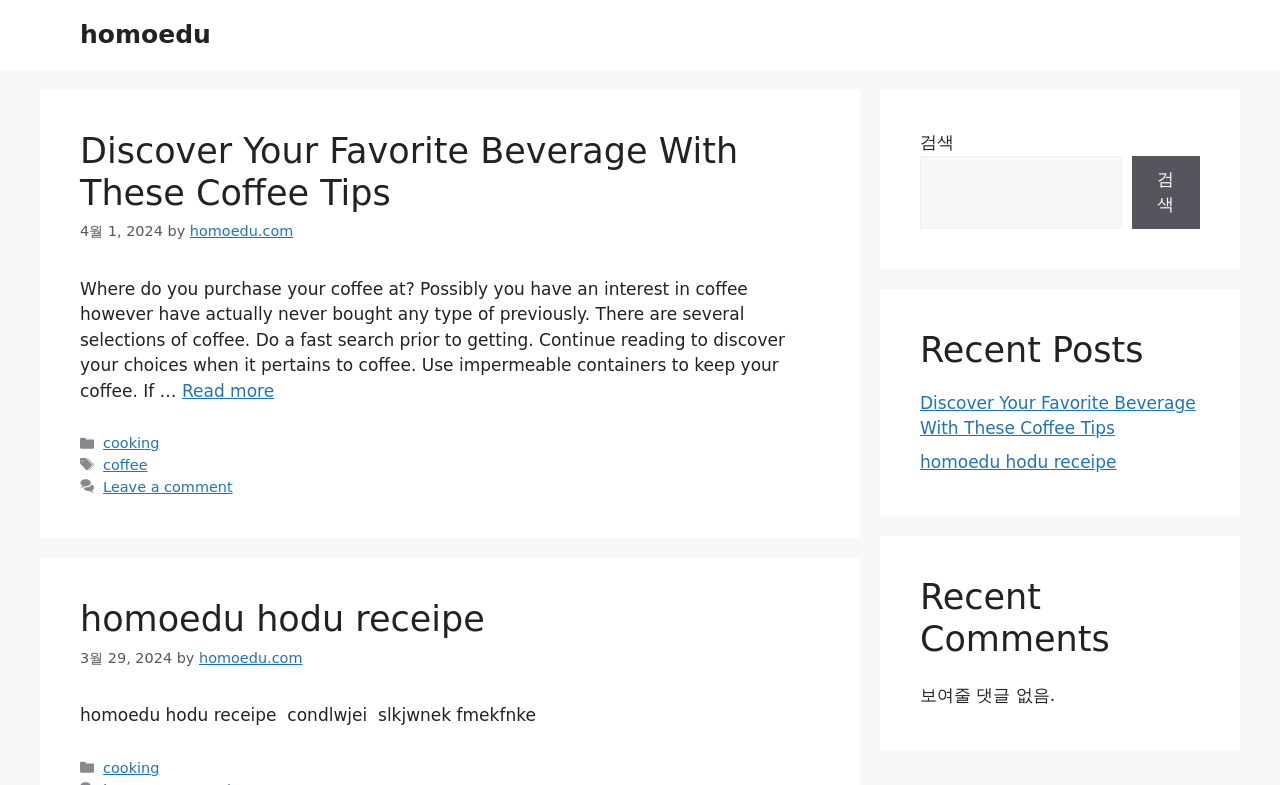Identify the bounding box of the UI element described as follows: "parent_node: 검색 name="s"". Provide the coordinates as four float numbers in the range of 0 to 1 [left, top, right, bottom].

[0.719, 0.198, 0.876, 0.291]